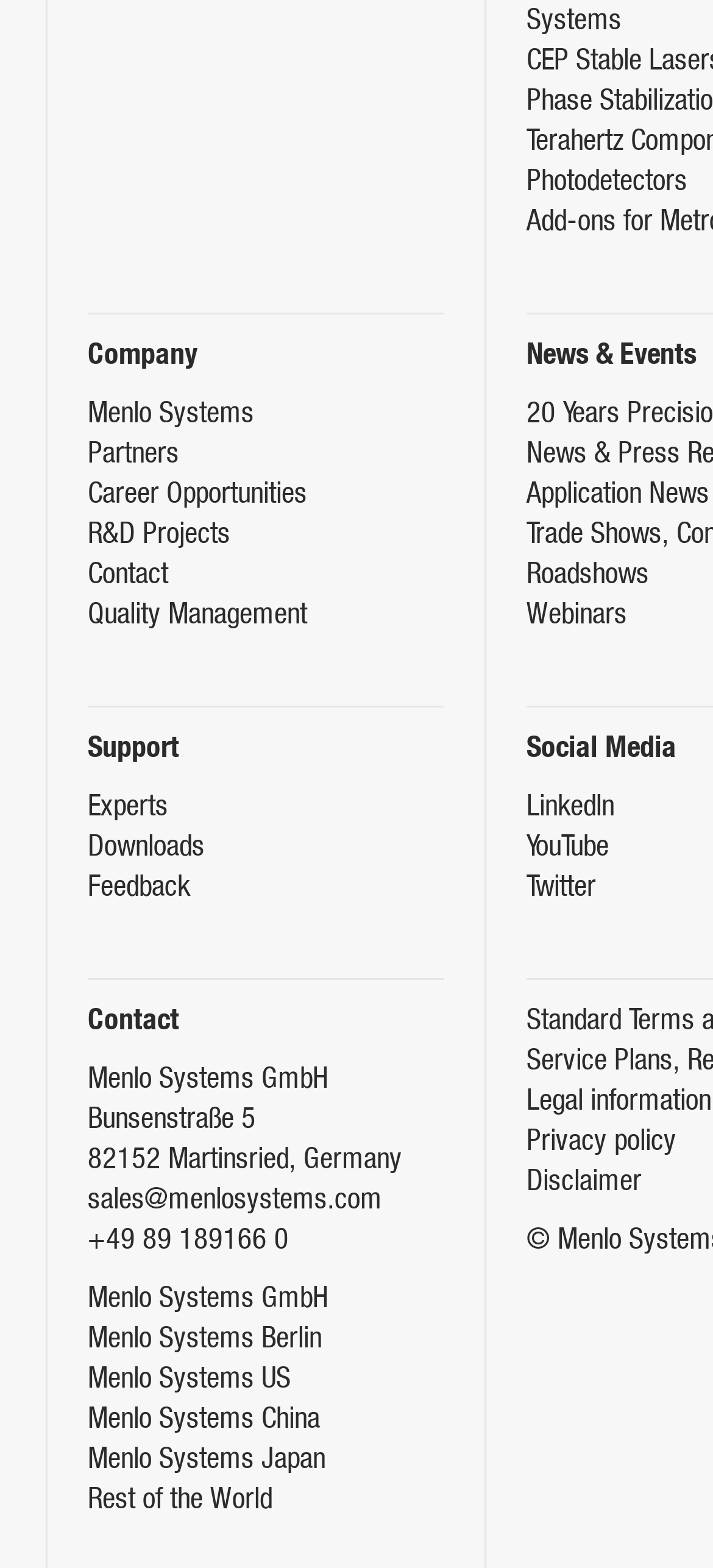Find and specify the bounding box coordinates that correspond to the clickable region for the instruction: "View Legal information".

[0.738, 0.689, 0.997, 0.711]